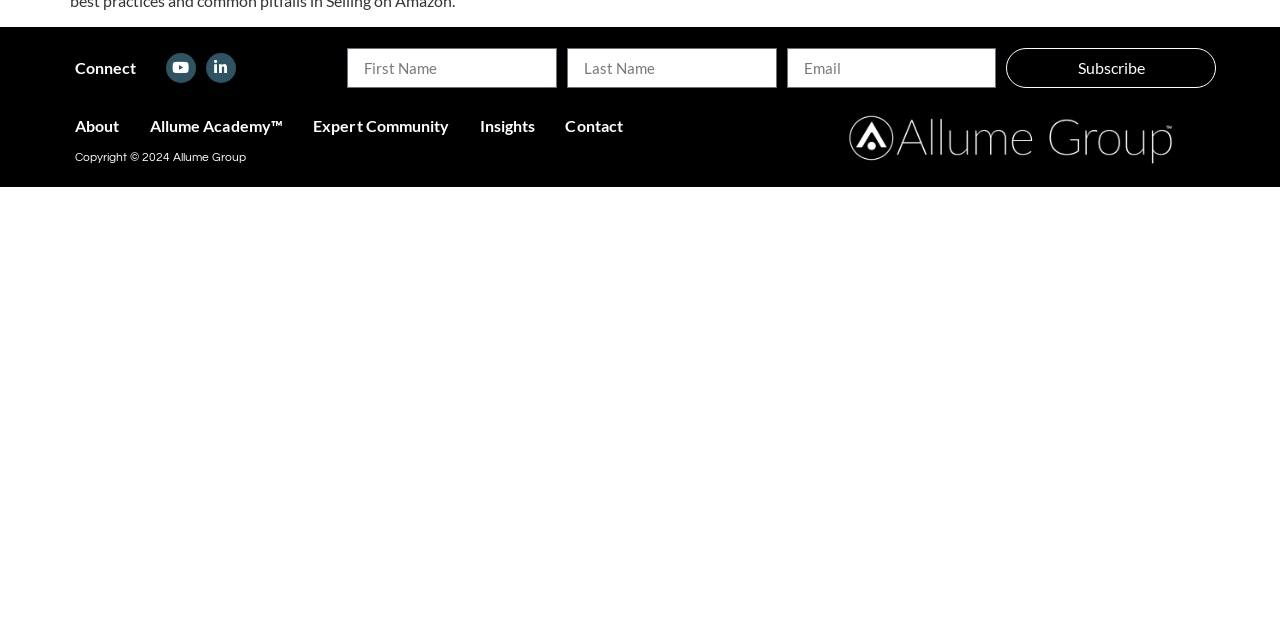Determine the bounding box coordinates for the UI element matching this description: "name="form_fields[name]" placeholder="First Name"".

[0.271, 0.075, 0.435, 0.138]